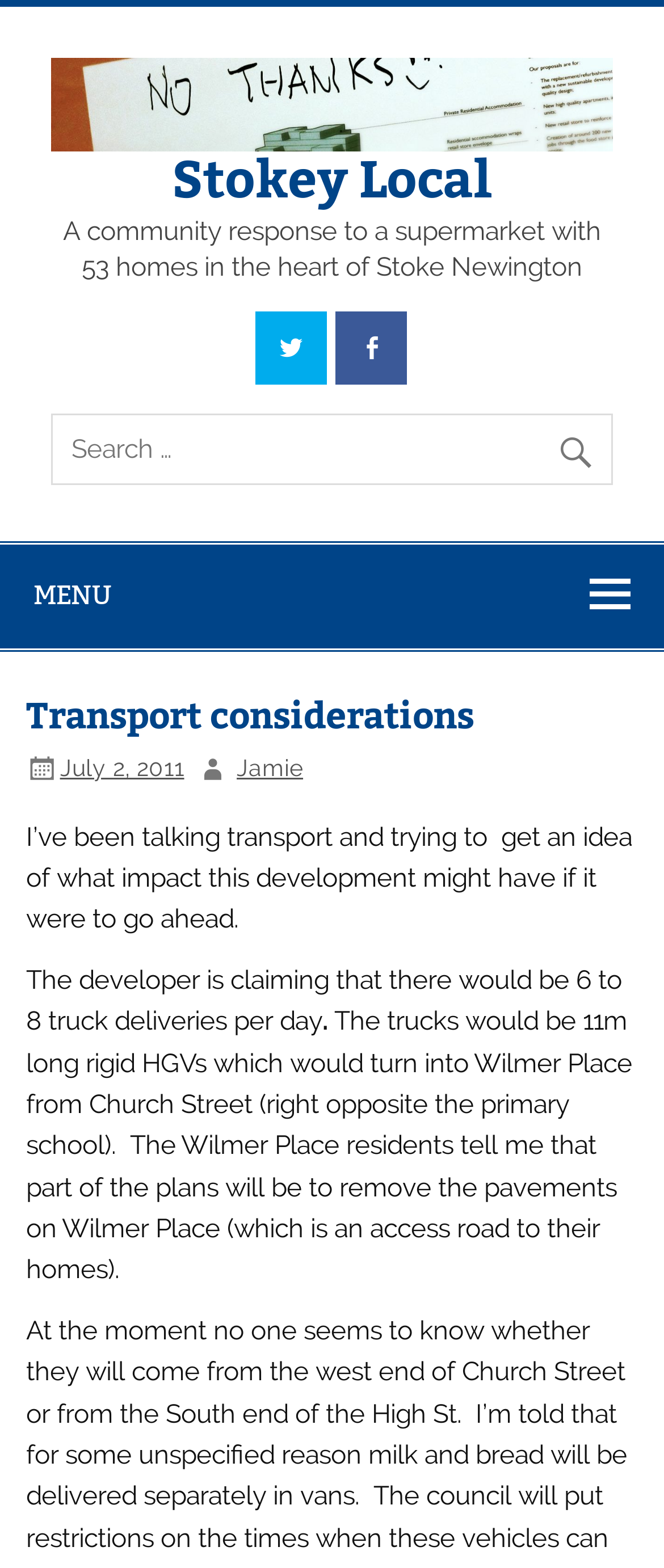What would be removed from Wilmer Place?
Give a detailed explanation using the information visible in the image.

Part of the plans is to remove the pavements on Wilmer Place, which is an access road to the residents' homes, as mentioned in the StaticText element.